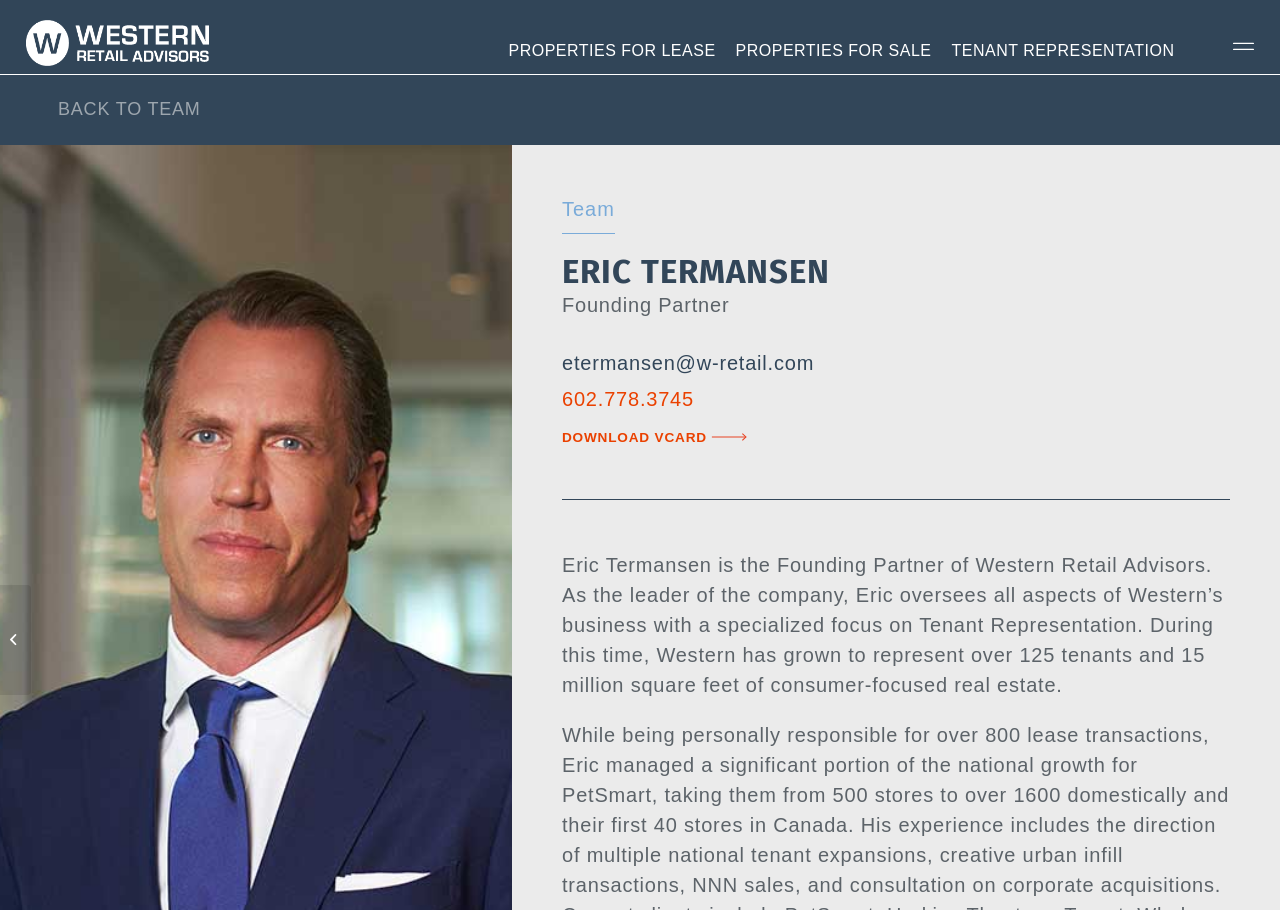What is Eric Termansen's specialty?
Please give a detailed and elaborate answer to the question.

I found this information by reading the text that describes Eric Termansen's role, which mentions that he has a specialized focus on Tenant Representation.